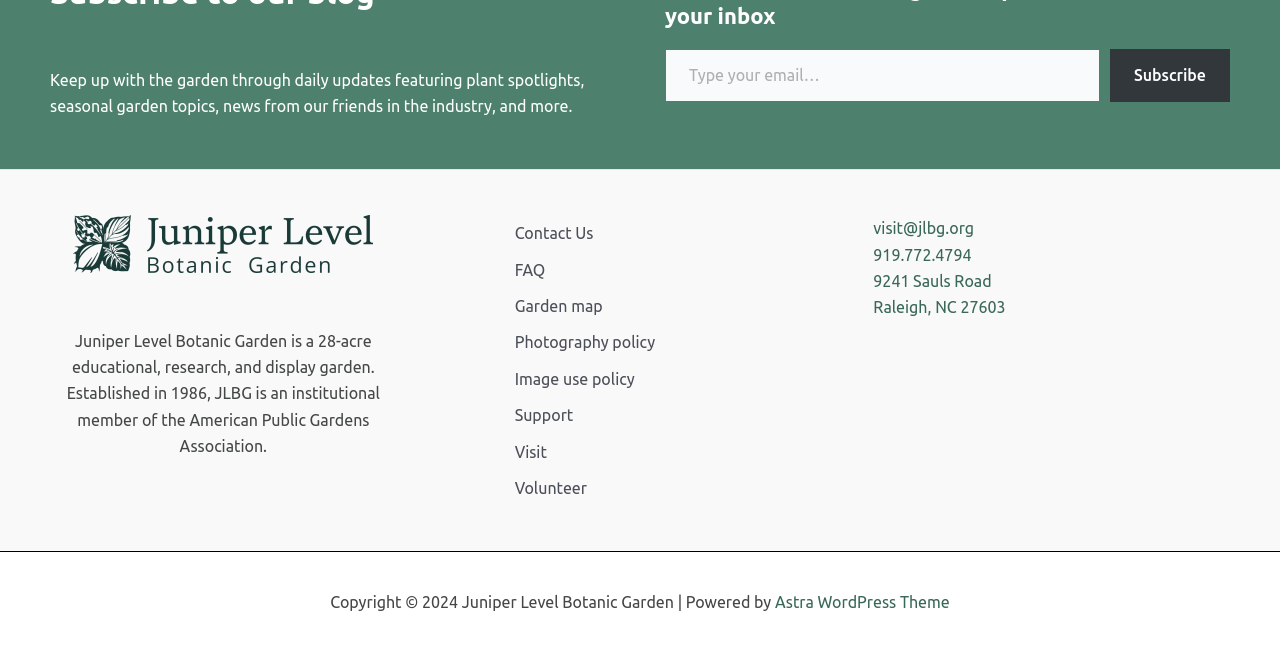Locate the bounding box coordinates of the clickable area needed to fulfill the instruction: "View the Garden map".

[0.394, 0.442, 0.479, 0.498]